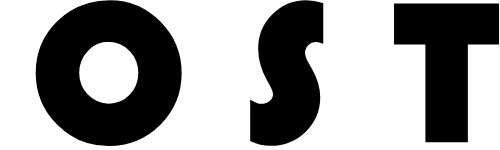Use a single word or phrase to respond to the question:
What is the name of the street where the event is taking place?

Leipziger Strasse